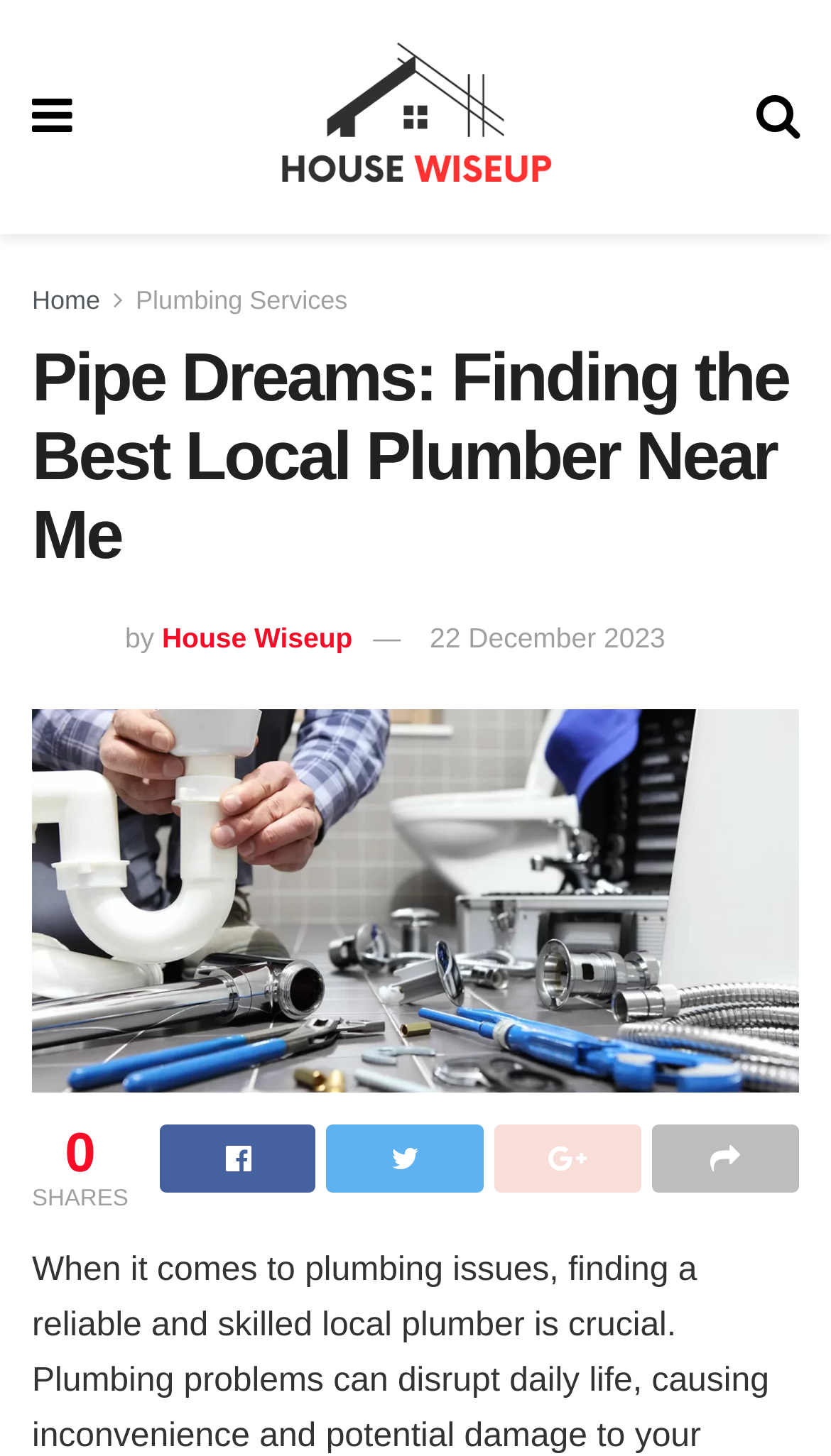What is the main topic of the webpage?
Can you give a detailed and elaborate answer to the question?

The main topic of the webpage is 'local plumber near me', which is a link located at the middle of the webpage, as indicated by the bounding box coordinates [0.038, 0.486, 0.962, 0.75].